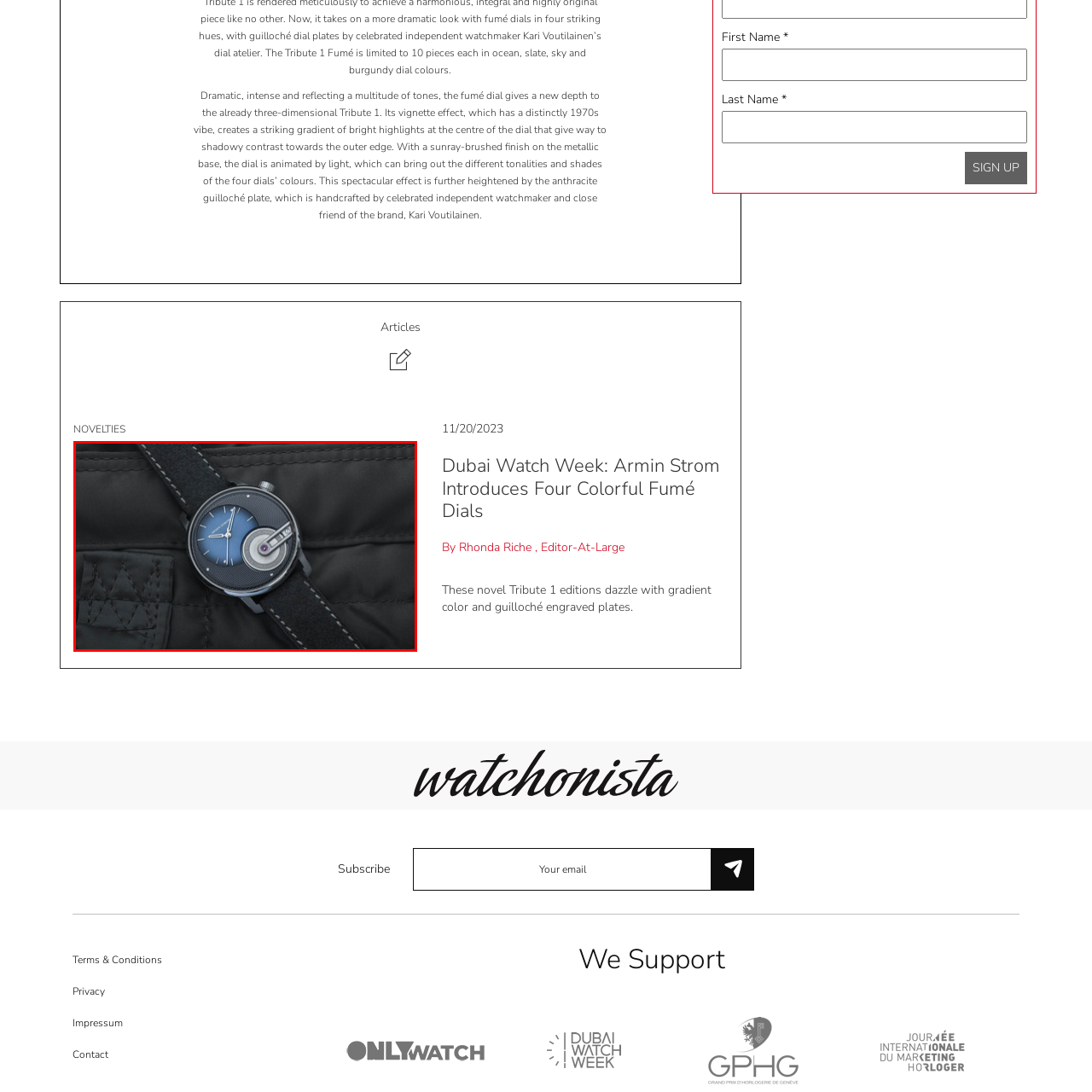Craft a detailed and vivid caption for the image that is highlighted by the red frame.

The image showcases the **Armin Strom Tribute 1 Fumé Dial Light Blue**, an exquisite timepiece that blends modern design with classic craftsmanship. With its dramatic fumé dial, this watch exhibits a sophisticated gradient, transitioning from bright highlights at its center to deeper shades towards the edges, reminiscent of a striking 1970s aesthetic. The sunray-brushed finish enhances the depth of the dial, creating a dynamic interplay of light and shadow that highlights the intricate tonalities of the watch. A notable feature is the anthracite guilloché plate, handcrafted by renowned independent watchmaker Kari Voutilainen, adding a touch of artistry to this luxurious piece. The watch is elegantly presented against a textured black background, emphasizing its refined design and craftsmanship. Perfect for collectors and enthusiasts alike, this model is part of a limited series that exemplifies the art of horology.